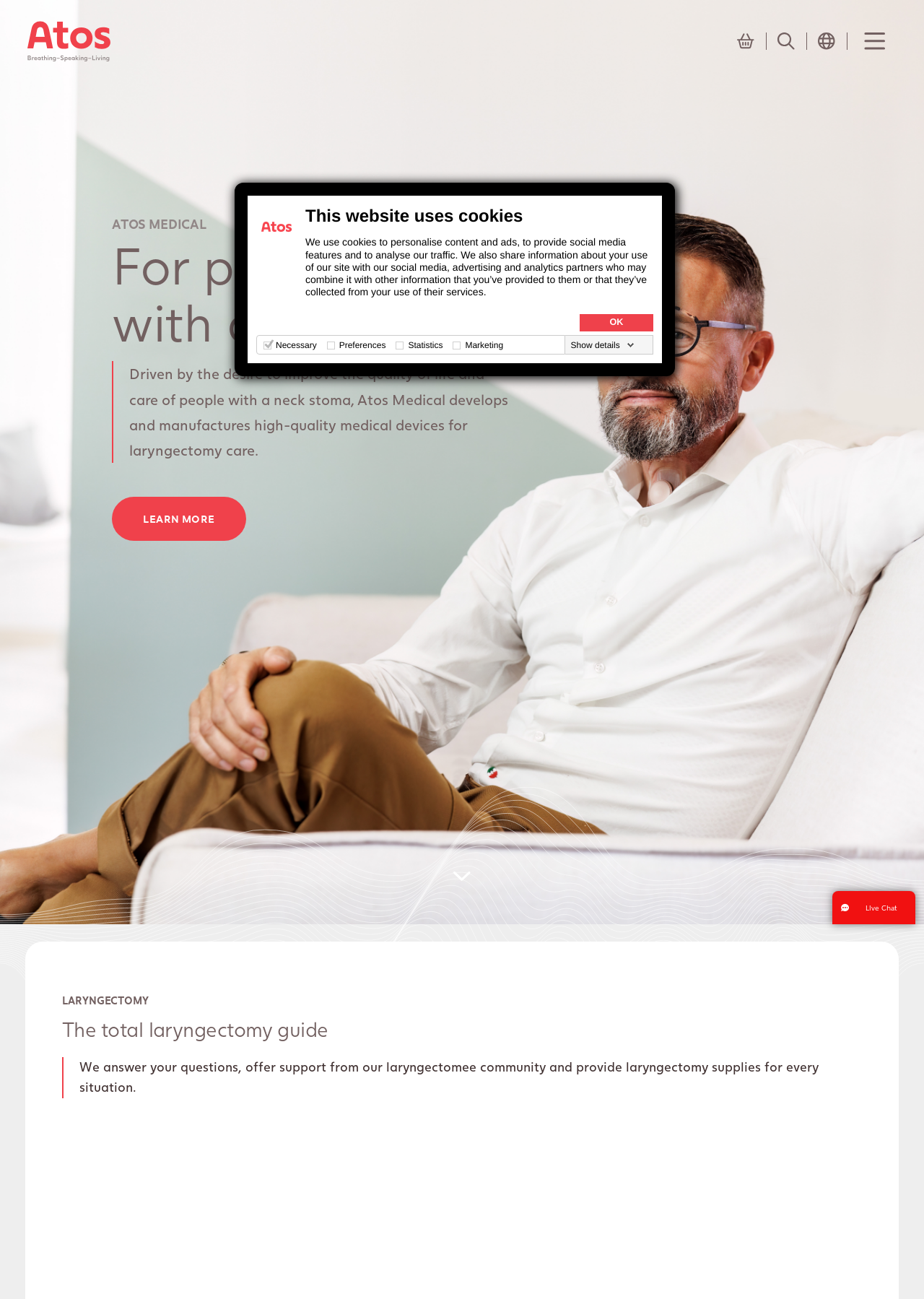Identify the bounding box coordinates of the region I need to click to complete this instruction: "Go to the shop".

[0.798, 0.025, 0.816, 0.038]